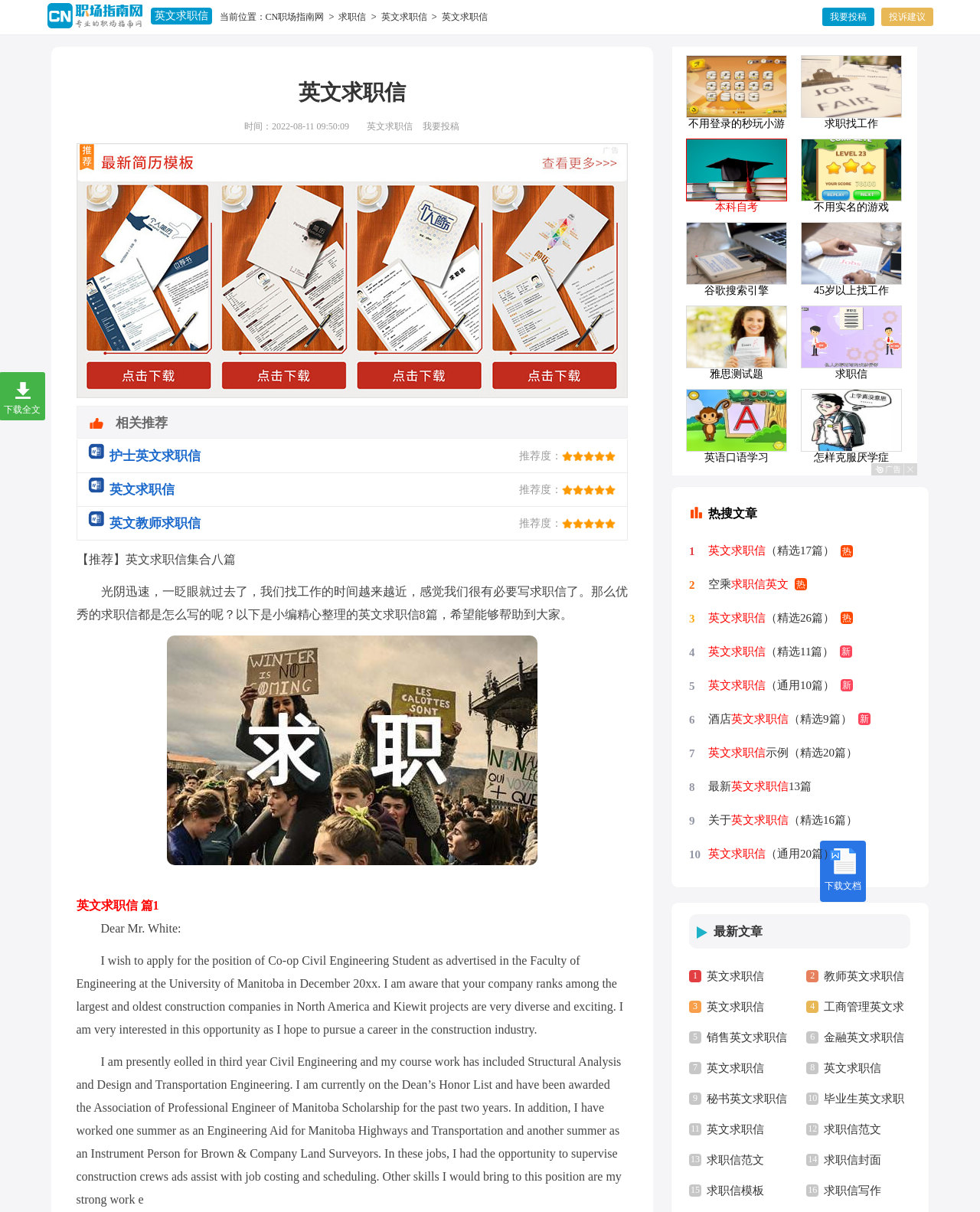Identify the bounding box coordinates for the region to click in order to carry out this instruction: "read the first English job application letter". Provide the coordinates using four float numbers between 0 and 1, formatted as [left, top, right, bottom].

[0.078, 0.737, 0.64, 0.757]